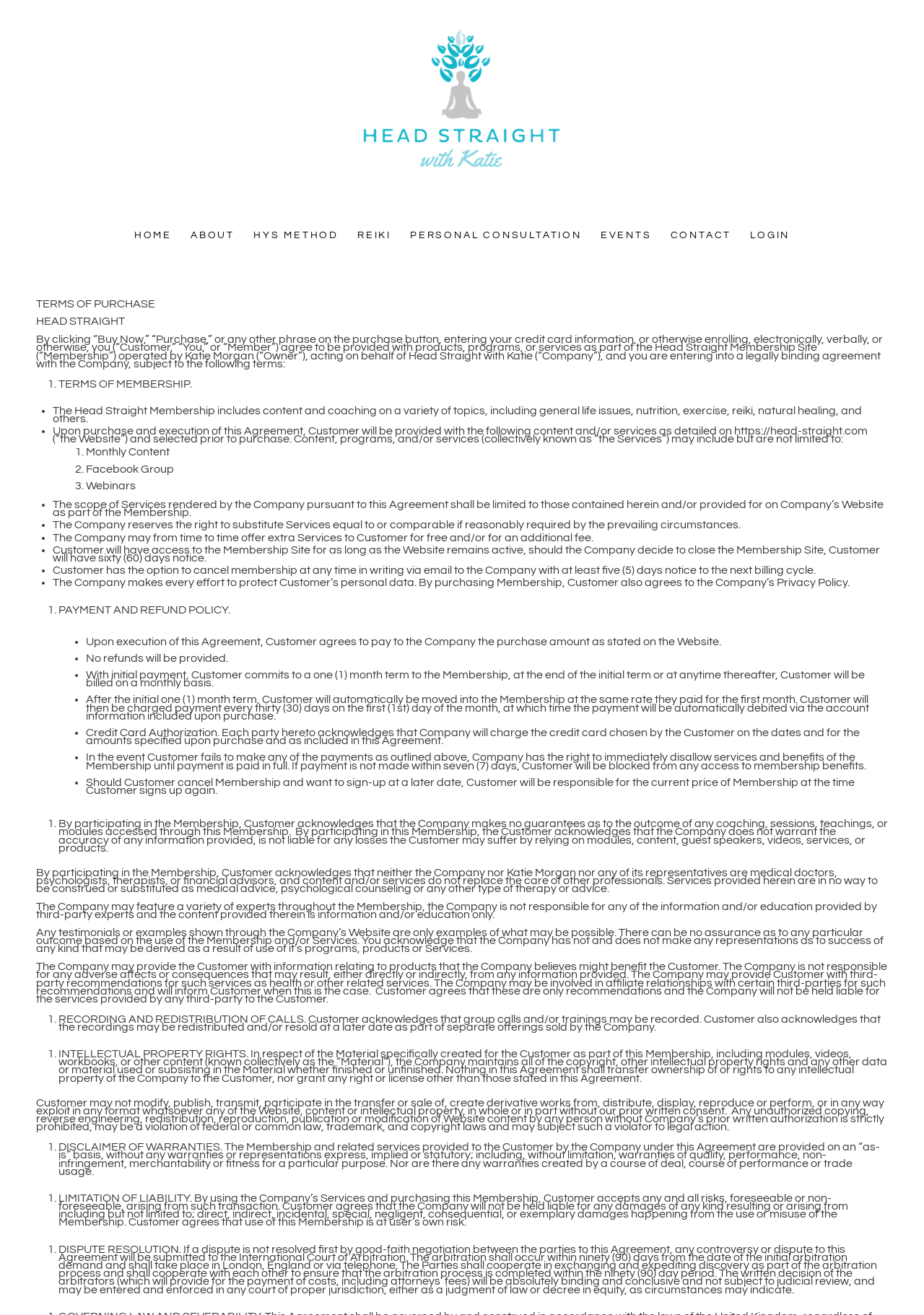Use a single word or phrase to answer the question:
How many days' notice will the customer receive if the company decides to close the membership site?

Sixty (60) days